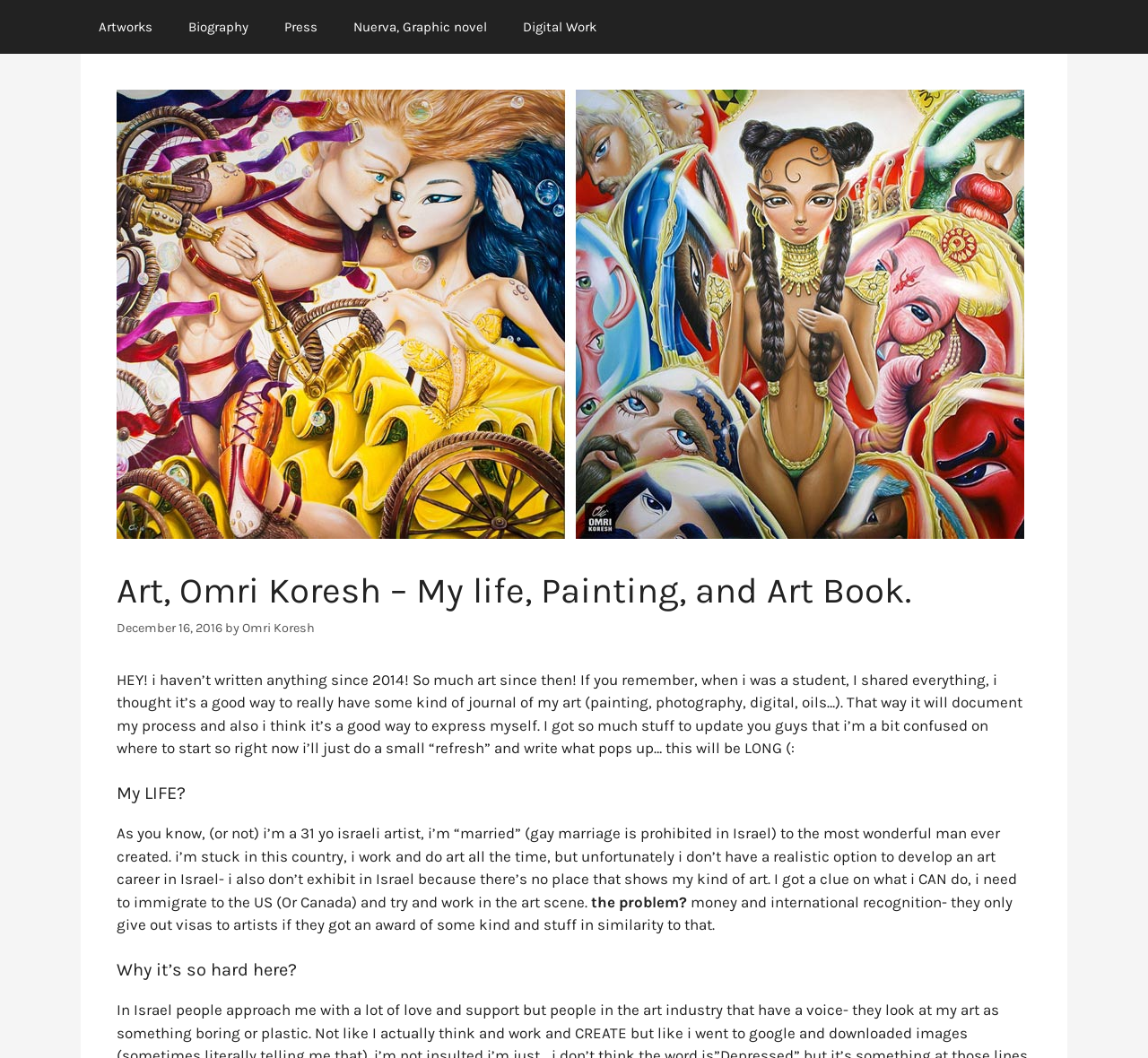Determine the main text heading of the webpage and provide its content.

Art, Omri Koresh – My life, Painting, and Art Book.